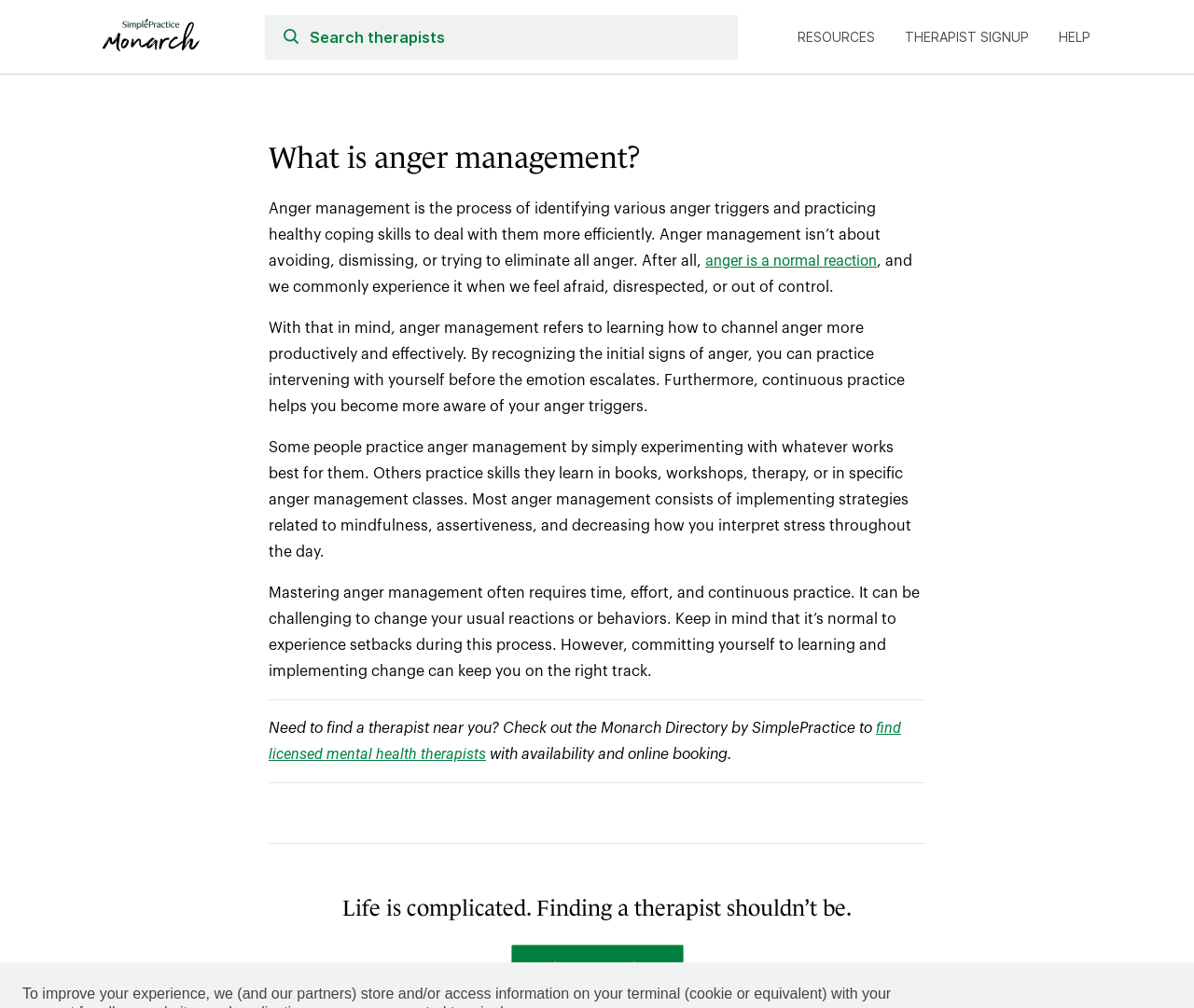Provide the bounding box coordinates for the specified HTML element described in this description: "Resources". The coordinates should be four float numbers ranging from 0 to 1, in the format [left, top, right, bottom].

[0.668, 0.019, 0.733, 0.05]